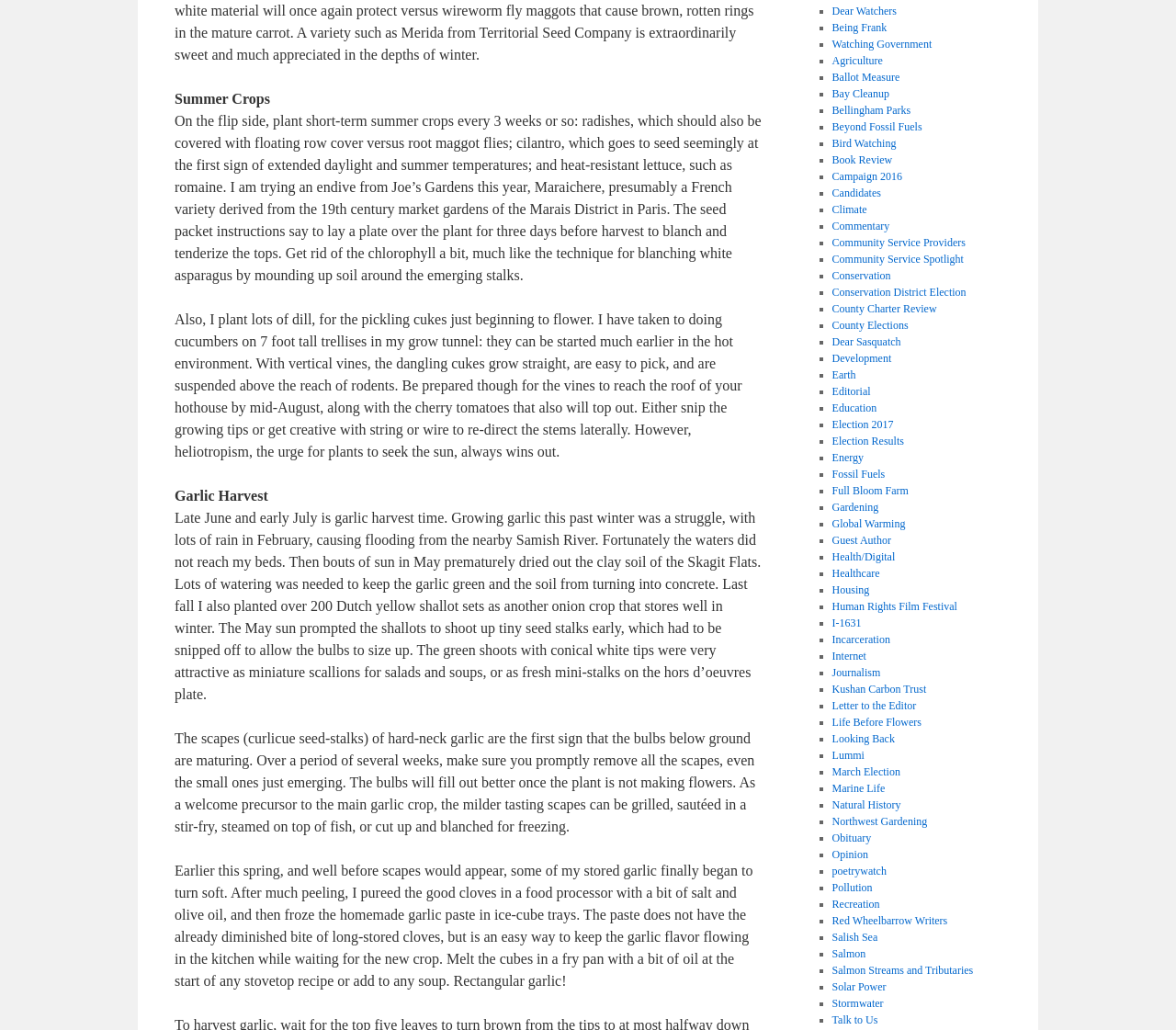Analyze the image and answer the question with as much detail as possible: 
What is the purpose of covering radishes with floating row cover?

According to the text, the author plants short-term summer crops every 3 weeks or so, including radishes, which should also be covered with floating row cover versus root maggot flies.